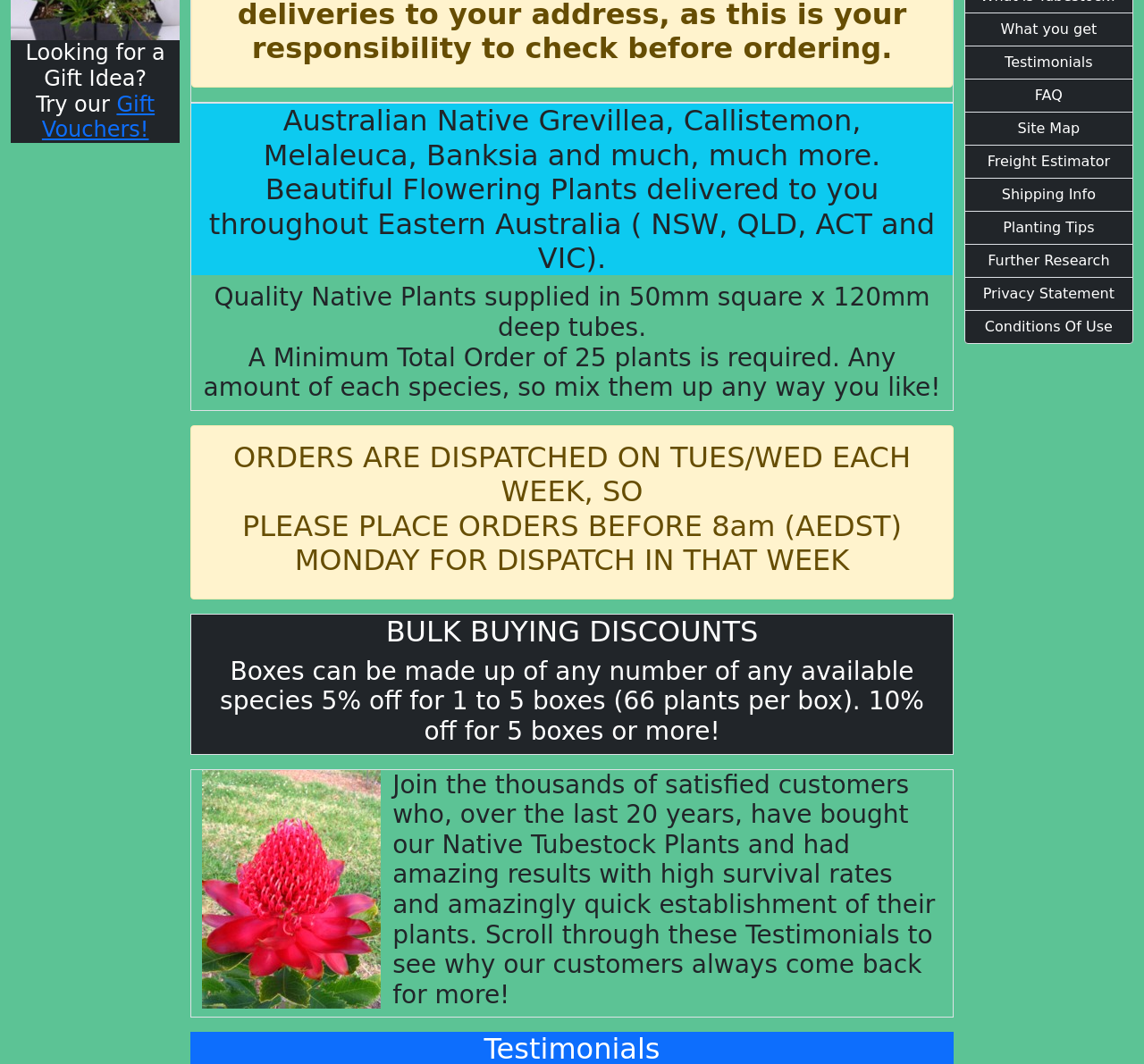Based on the element description Conditions Of Use, identify the bounding box of the UI element in the given webpage screenshot. The coordinates should be in the format (top-left x, top-left y, bottom-right x, bottom-right y) and must be between 0 and 1.

[0.843, 0.292, 0.991, 0.323]